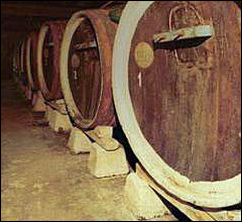Describe the image with as much detail as possible.

The image showcases several large wooden wine barrels stacked neatly in a dimly lit cellar. The barrels, likely used for aging wine, exhibit the rich, dark hues of aged wood, with circular metal hoops securing the staves. This setting suggests a traditional winemaking operation, reflecting the region's deep-rooted culture of viticulture. In the context of Bulgarian tourism, visitors can explore such cellars in the Pazardzhik region, known for its exceptional wines and brandies. The opportunity to taste these local products offers a unique glimpse into the authentic flavors and craftsmanship that define Bulgarian winemaking traditions.